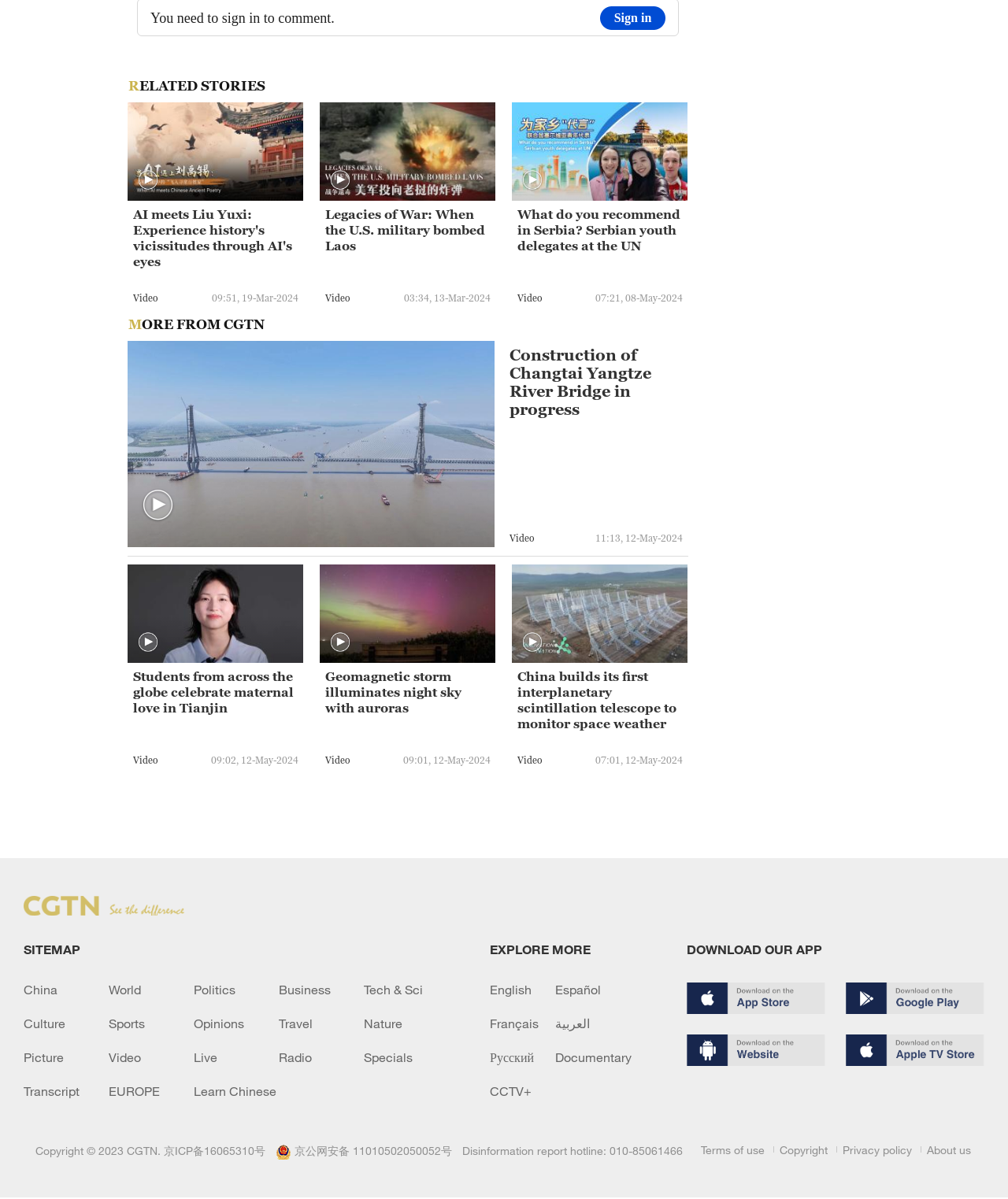Identify the bounding box coordinates of the clickable region required to complete the instruction: "Explore the 'EUROPE' section". The coordinates should be given as four float numbers within the range of 0 and 1, i.e., [left, top, right, bottom].

[0.108, 0.905, 0.192, 0.917]